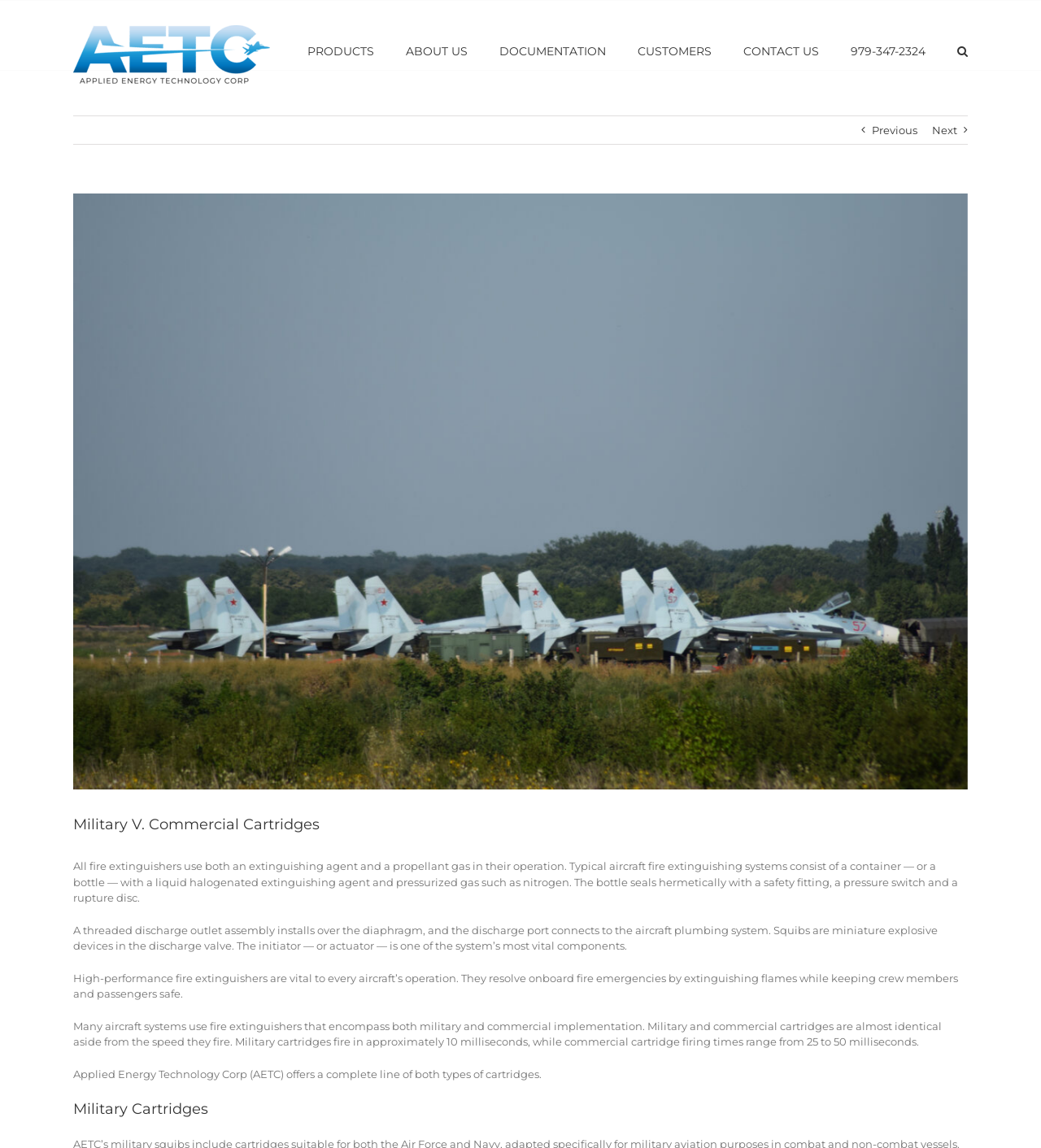Give a short answer to this question using one word or a phrase:
What is the purpose of fire extinguishers in aircraft?

To resolve onboard fire emergencies